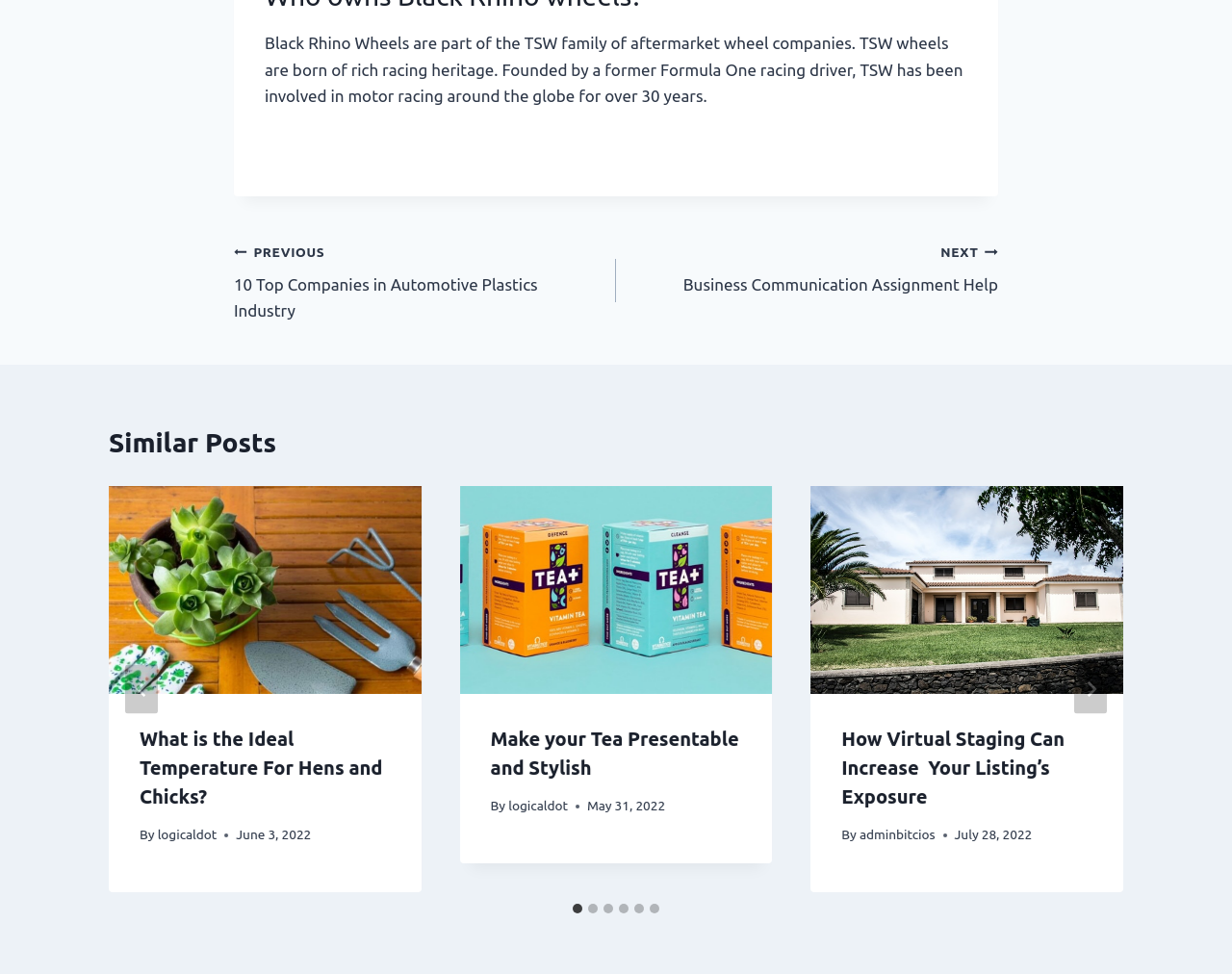Please identify the bounding box coordinates of the region to click in order to complete the task: "Go to the last slide". The coordinates must be four float numbers between 0 and 1, specified as [left, top, right, bottom].

[0.102, 0.682, 0.128, 0.733]